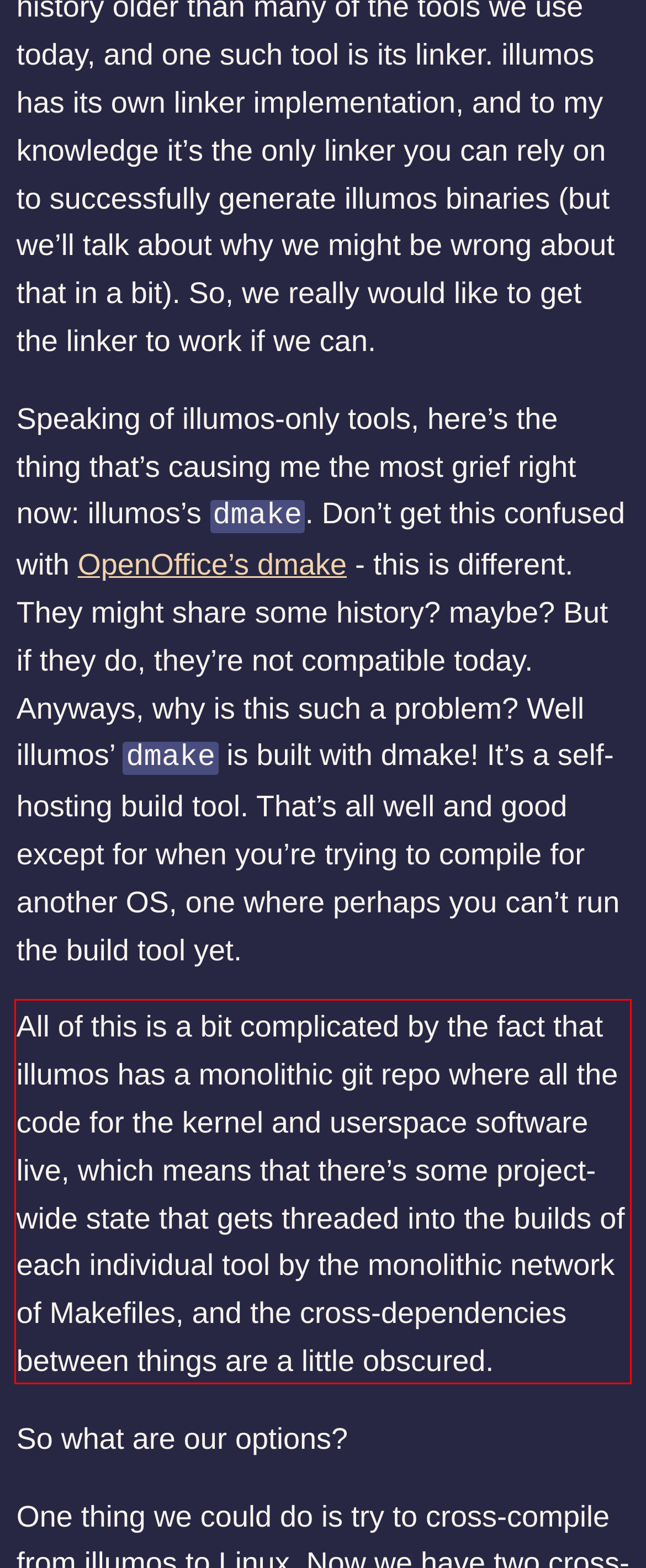Given a screenshot of a webpage containing a red rectangle bounding box, extract and provide the text content found within the red bounding box.

All of this is a bit complicated by the fact that illumos has a monolithic git repo where all the code for the kernel and userspace software live, which means that there’s some project-wide state that gets threaded into the builds of each individual tool by the monolithic network of Makefiles, and the cross-dependencies between things are a little obscured.